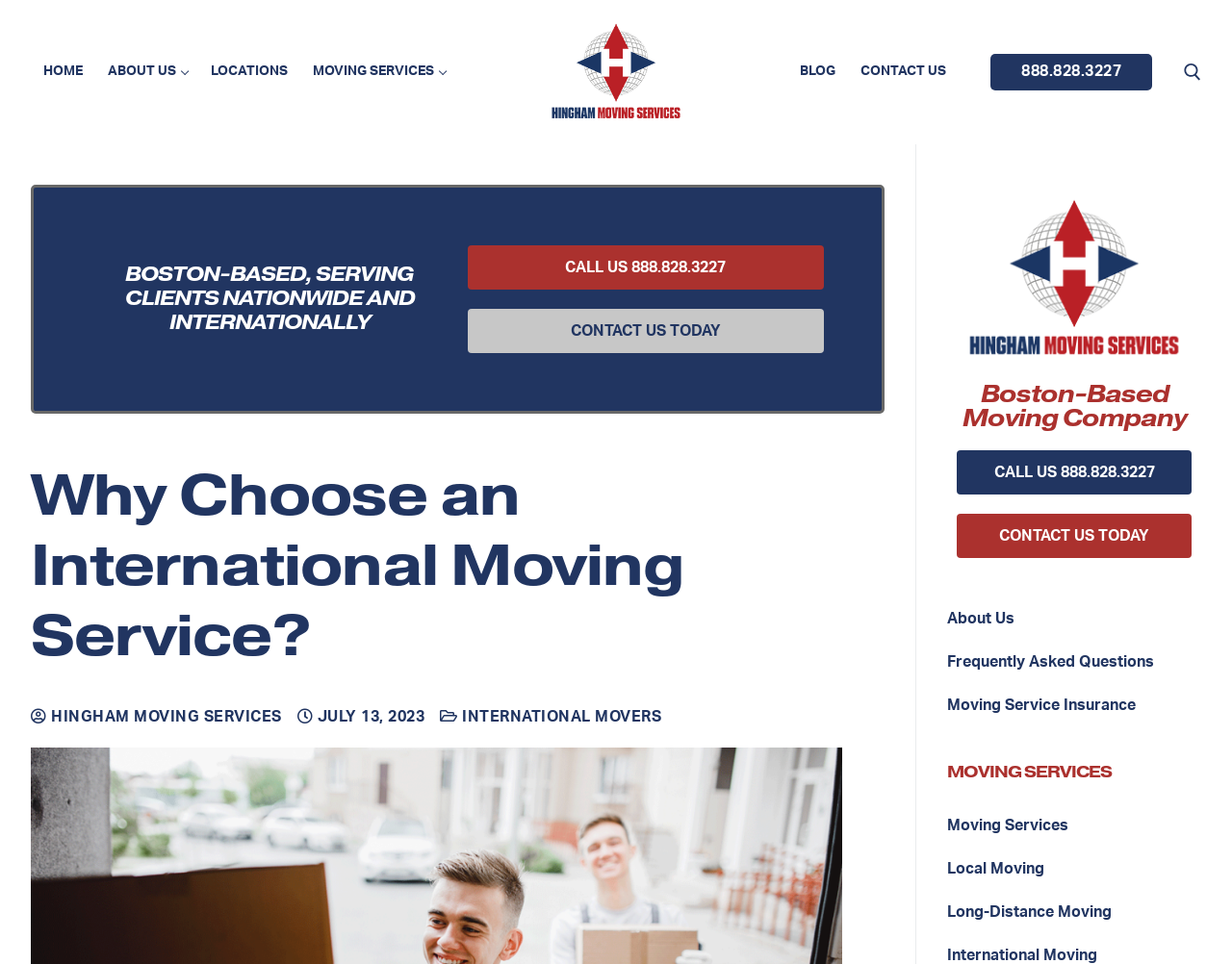Please specify the bounding box coordinates of the clickable section necessary to execute the following command: "Read the article 'Top 5 Fountain Pens with a Fine Point'".

None